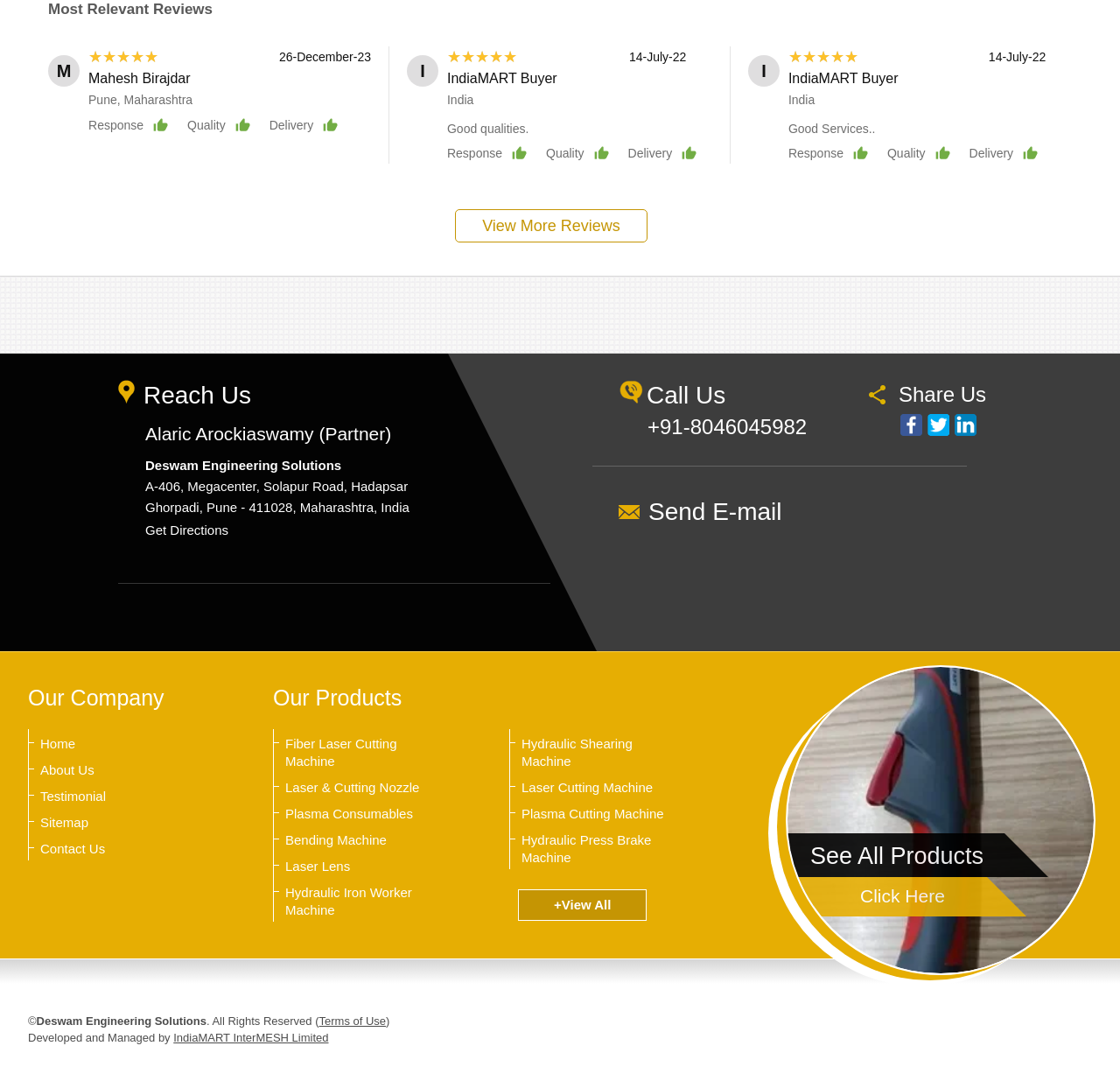Pinpoint the bounding box coordinates for the area that should be clicked to perform the following instruction: "Share on Facebook".

[0.804, 0.383, 0.823, 0.403]